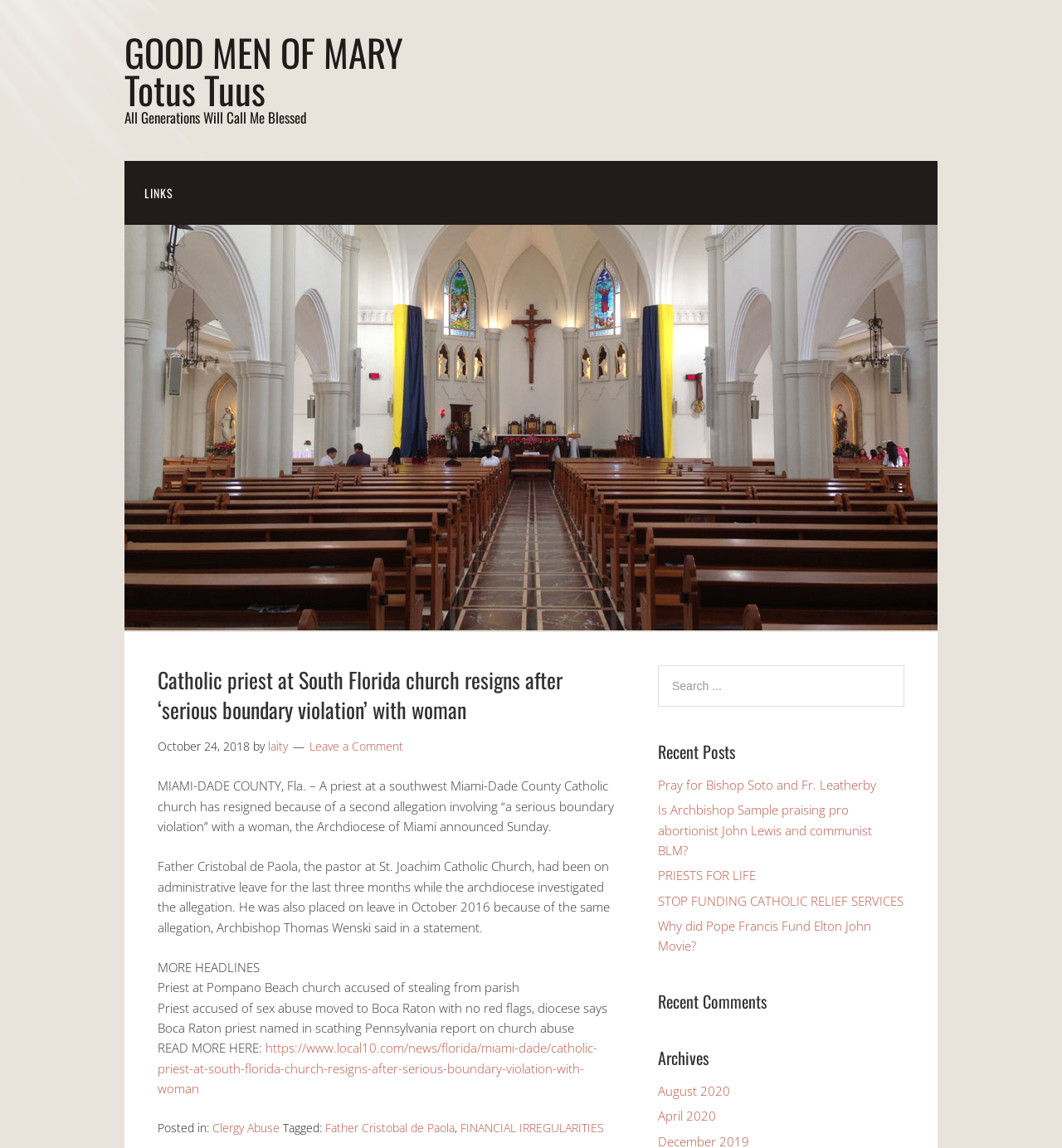Please give a short response to the question using one word or a phrase:
What is the category of the article 'Priest at Pompano Beach church accused of stealing from parish'?

Clergy Abuse